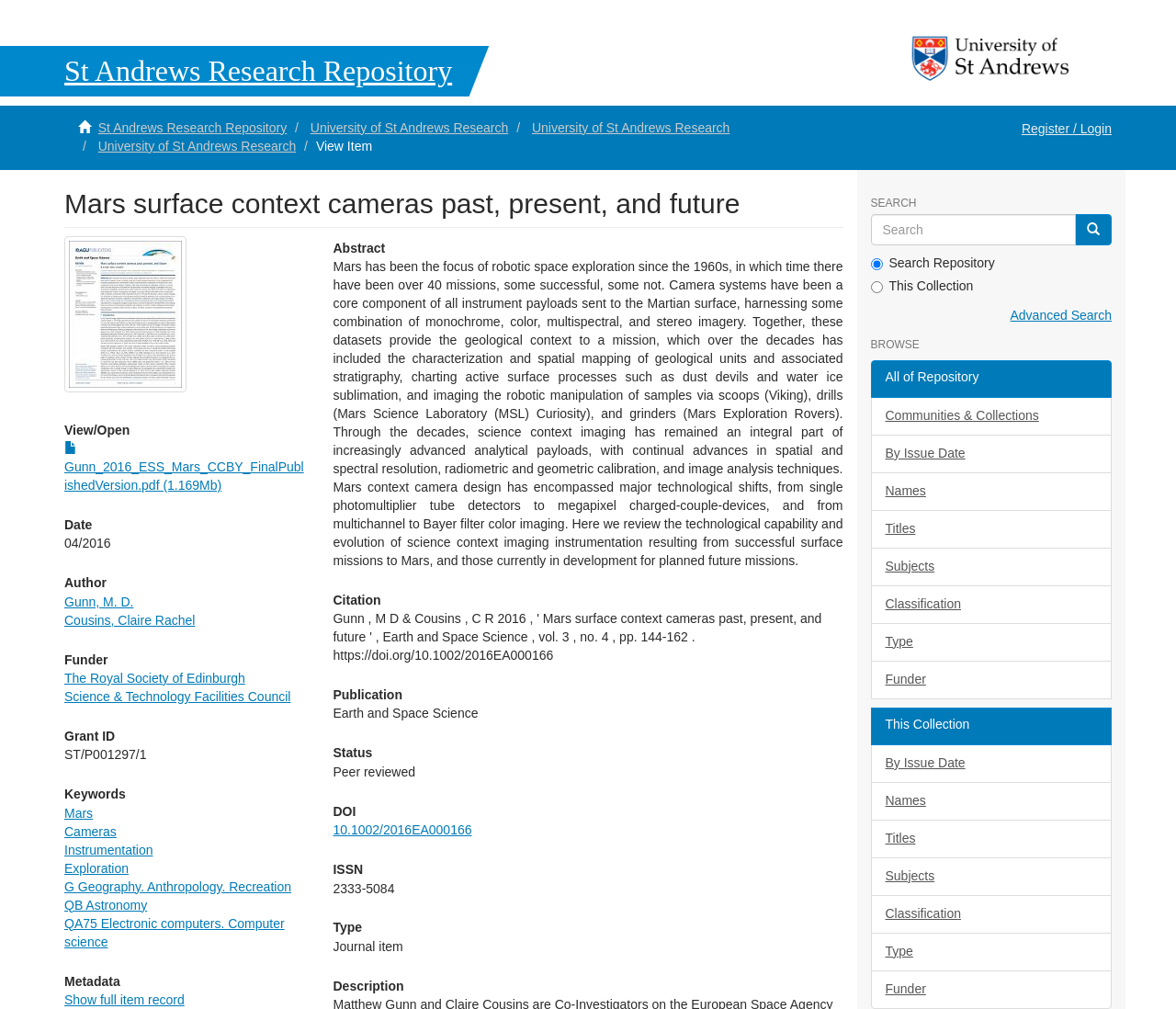Identify the bounding box coordinates of the clickable region necessary to fulfill the following instruction: "Browse by issue date". The bounding box coordinates should be four float numbers between 0 and 1, i.e., [left, top, right, bottom].

[0.74, 0.393, 0.945, 0.432]